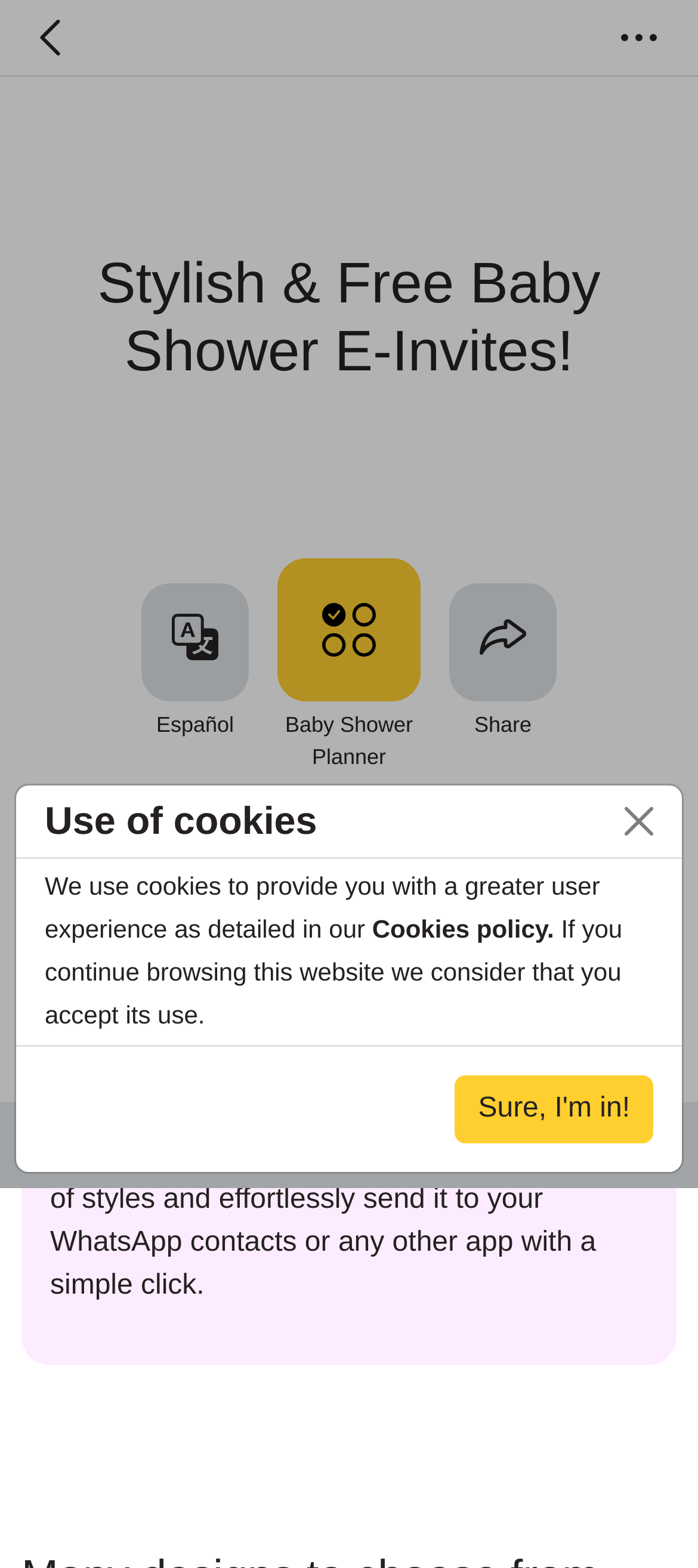Summarize the webpage with a detailed and informative caption.

This webpage is about creating baby shower e-invitations. At the top left, there is a "Navigate back" button with an accompanying image. On the top right, there is a "Main menu button" with an image, which controls the offcanvas navigation header menu. 

Below the navigation buttons, there is a heading "Stylish & Free Baby Shower E-Invites!" in a prominent position. Underneath, there are three buttons: "Español", "Baby Shower Planner", and "Share", each with an accompanying image. 

Further down, there is a heading "IN A NUTSHELL" followed by a paragraph of text explaining the benefits of using the baby shower card maker. The text mentions that users can choose a design, send it to WhatsApp contacts or other apps with a simple click. There is also a link to the "Baby Shower Card Maker" within the paragraph.

At the bottom of the page, there is a navigation menu with buttons for "Baby shower home", "MY BABY SHOWER PLANNER", and "Go to collection", each with an accompanying image. 

Additionally, there is a modal dialog box that appears on top of the page, which is about the use of cookies. It contains a "Close" button, a paragraph of text explaining the use of cookies, a link to the "Cookies policy", and a button "Sure, I'm in!" to accept the use of cookies.